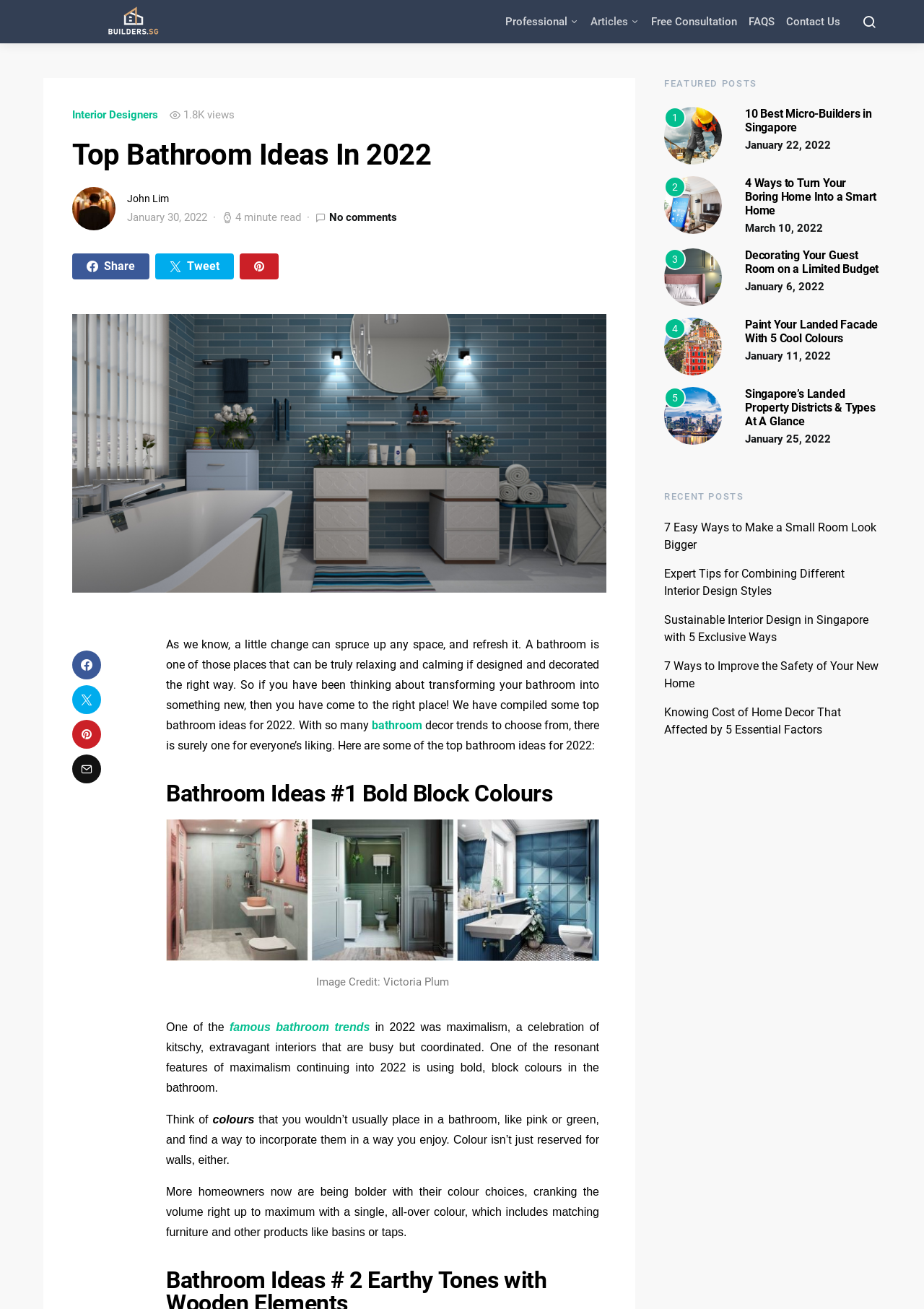Identify the bounding box coordinates for the region to click in order to carry out this instruction: "Contact Paul Scarlato by email". Provide the coordinates using four float numbers between 0 and 1, formatted as [left, top, right, bottom].

None